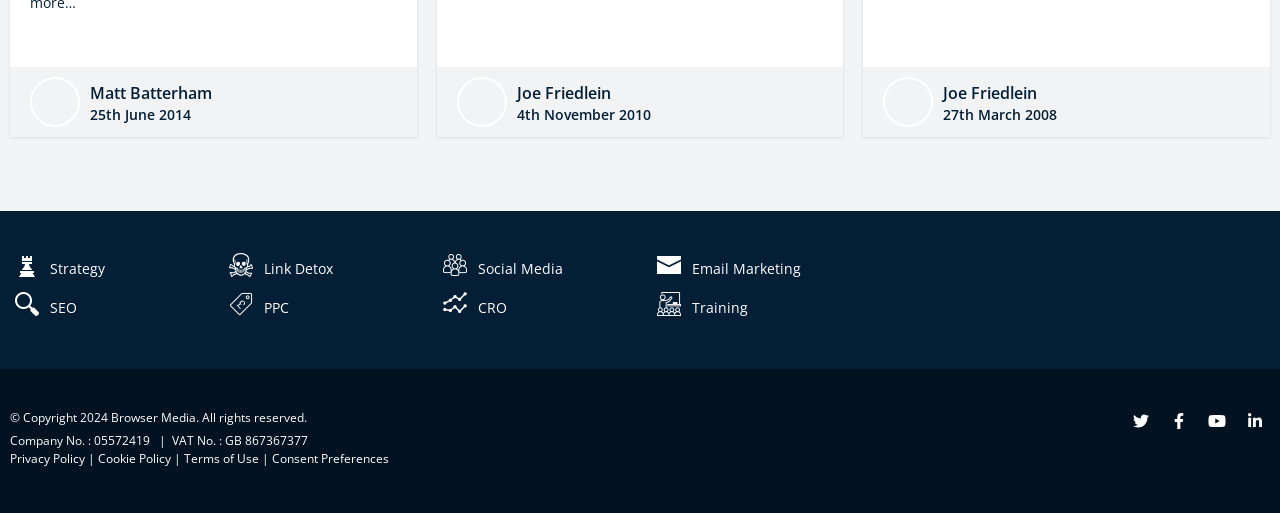Specify the bounding box coordinates of the region I need to click to perform the following instruction: "View Twitter". The coordinates must be four float numbers in the range of 0 to 1, i.e., [left, top, right, bottom].

[0.88, 0.797, 0.903, 0.846]